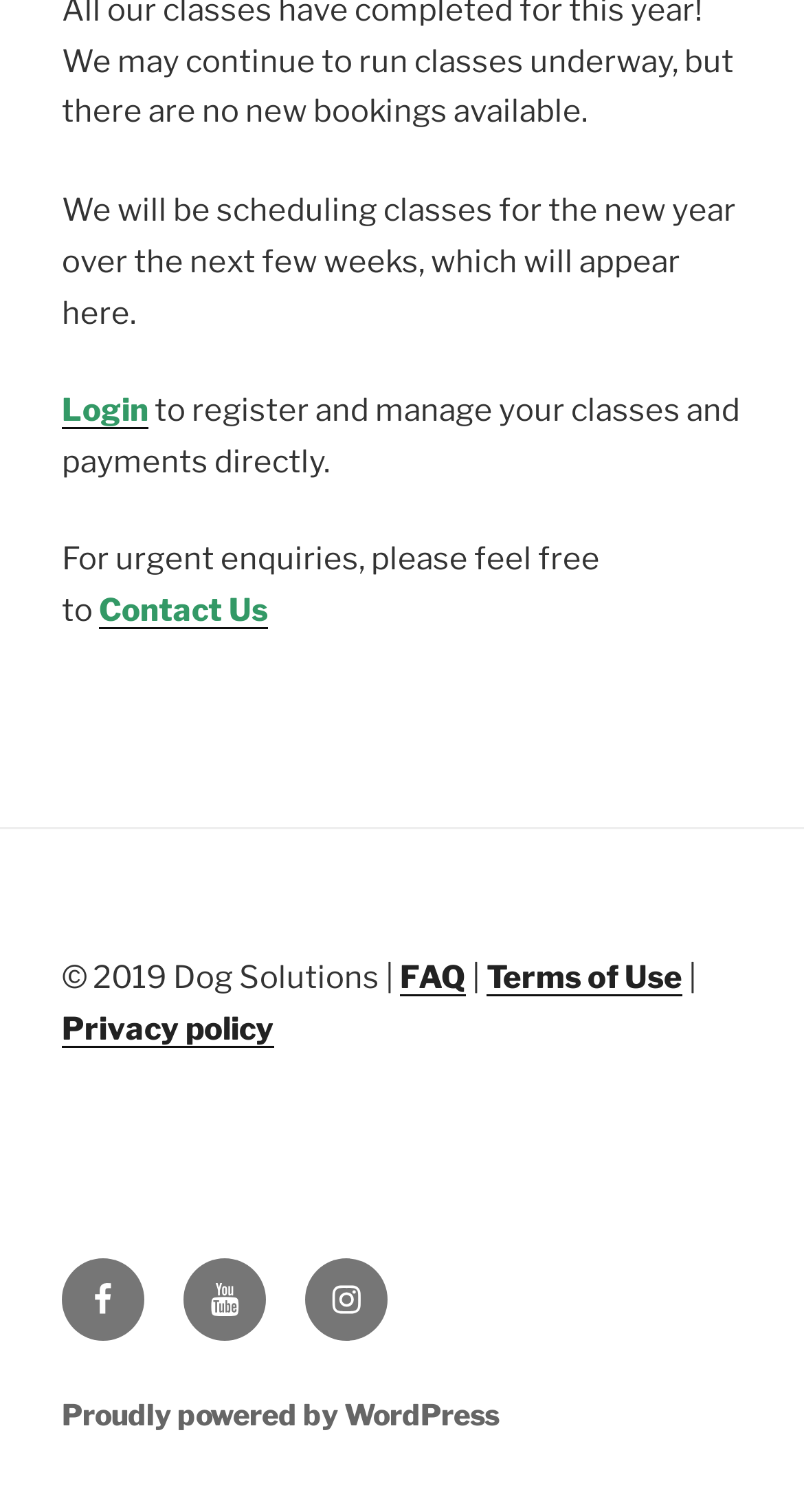Extract the bounding box of the UI element described as: "Terms of Use".

[0.605, 0.635, 0.849, 0.66]